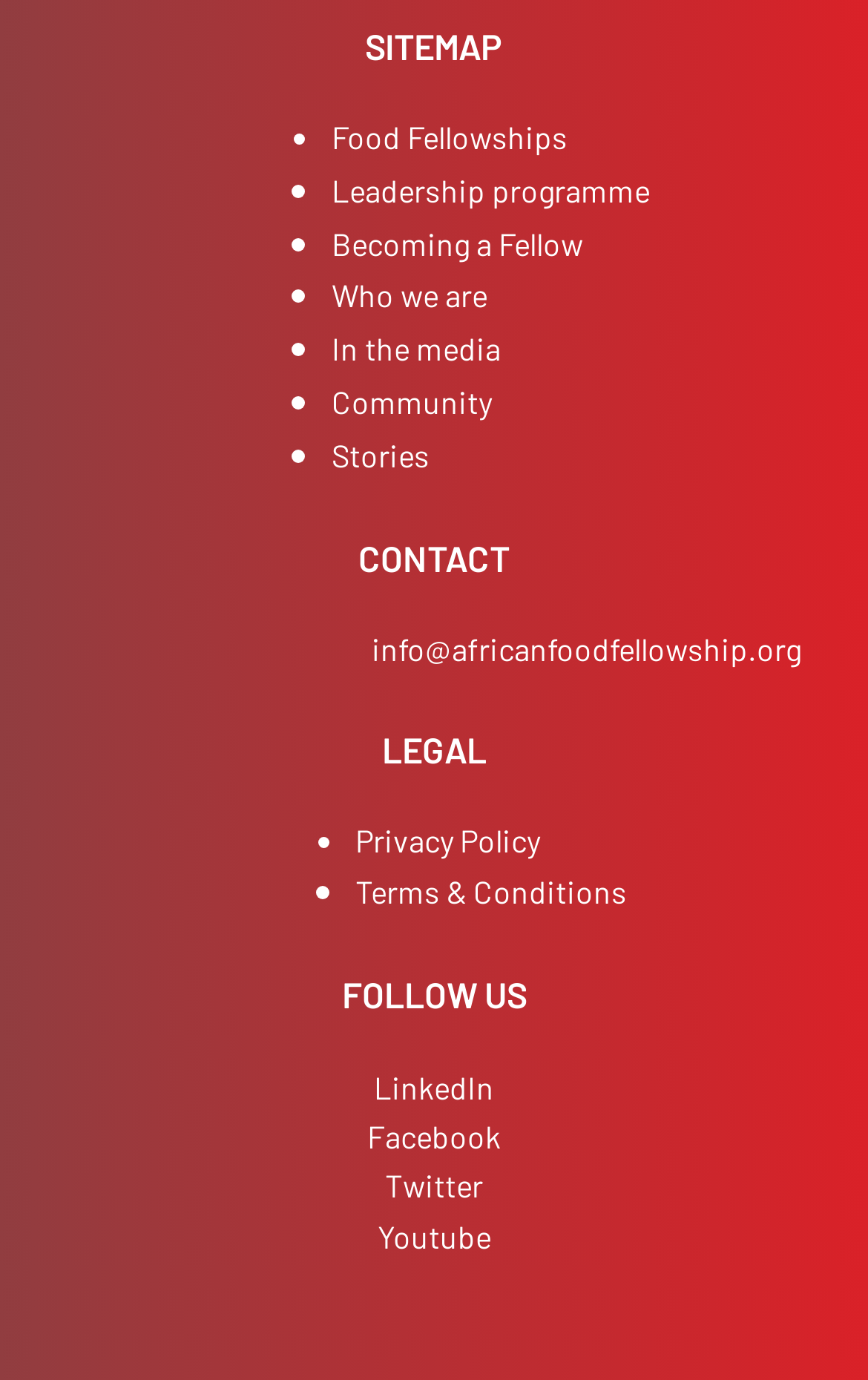Respond with a single word or phrase to the following question:
How many social media platforms are listed under 'FOLLOW US'?

4